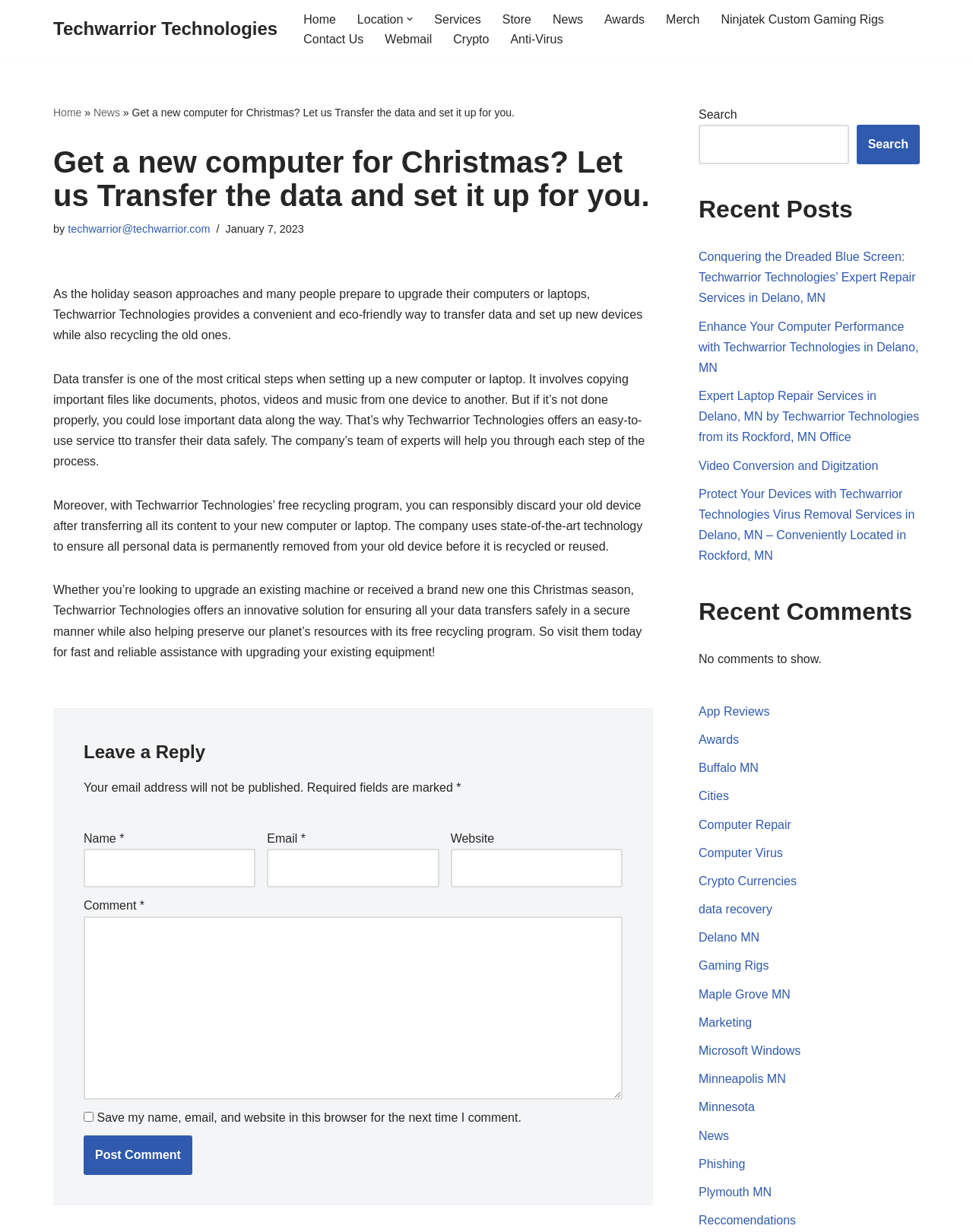Please specify the bounding box coordinates of the region to click in order to perform the following instruction: "Search for something".

[0.718, 0.101, 0.872, 0.133]